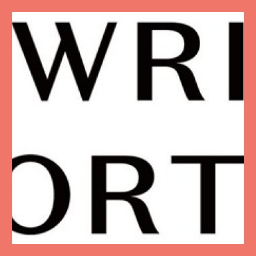What is the region where New Writing North promotes literature?
Respond to the question with a single word or phrase according to the image.

northern England